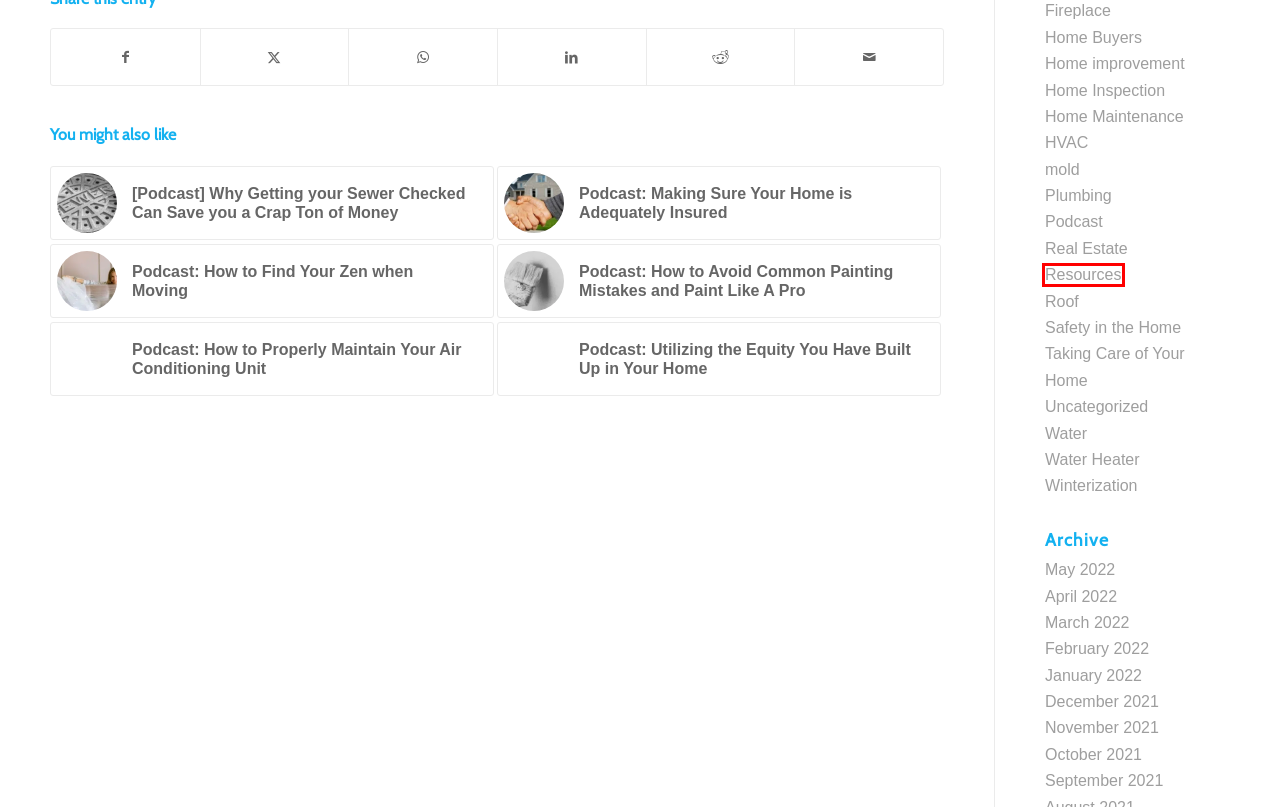A screenshot of a webpage is given with a red bounding box around a UI element. Choose the description that best matches the new webpage shown after clicking the element within the red bounding box. Here are the candidates:
A. Podcast: How to Avoid Common Painting Mistakes and Paint Like A Pro
B. Safety in the Home Archives - Home Inspection Geeks
C. [Podcast] Why Getting your Sewer Checked Can Save you a Crap Ton of Money
D. Home Maintenance Archives - Home Inspection Geeks
E. Resources Archives - Home Inspection Geeks
F. Podcast: How to Find Your Zen when Moving
G. Real Estate Archives - Home Inspection Geeks
H. May 2022 - Home Inspection Geeks

E